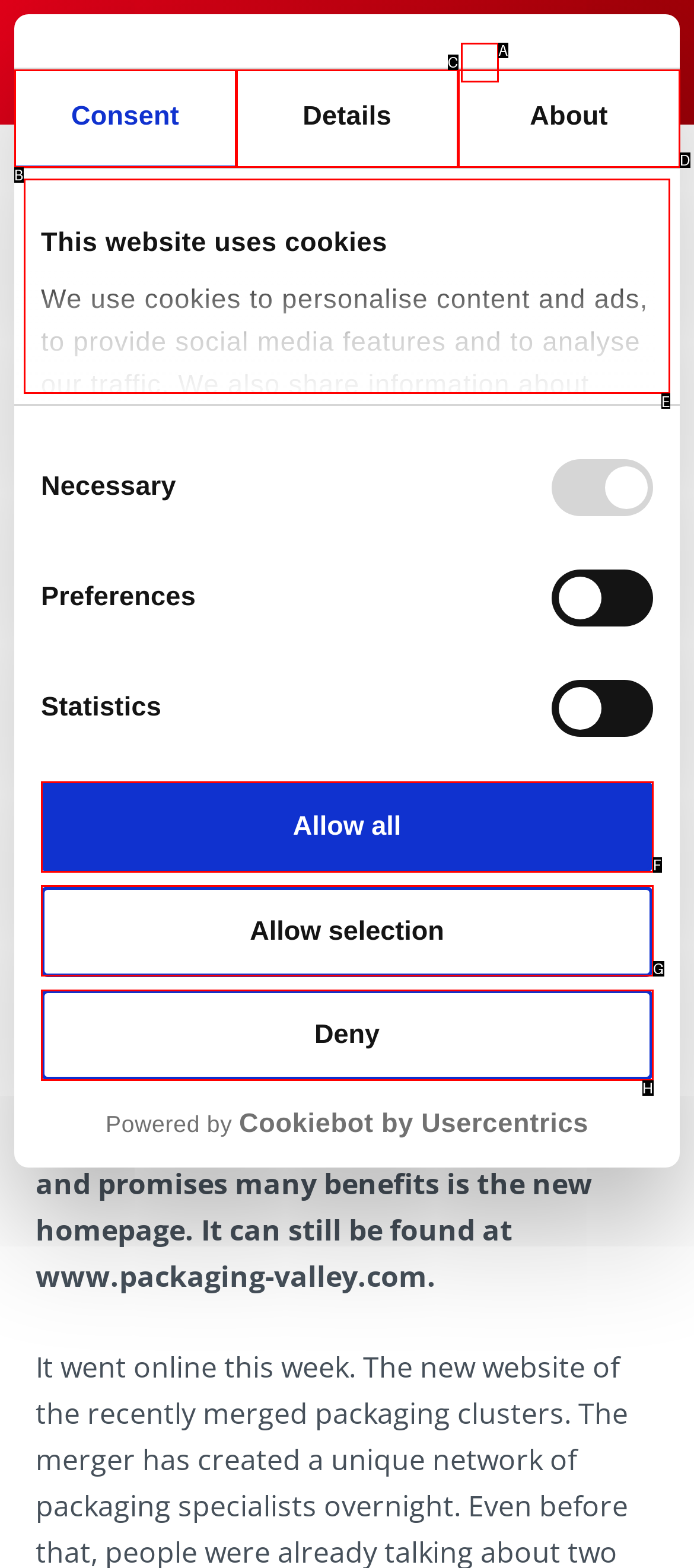Based on the element described as: Allow all
Find and respond with the letter of the correct UI element.

F